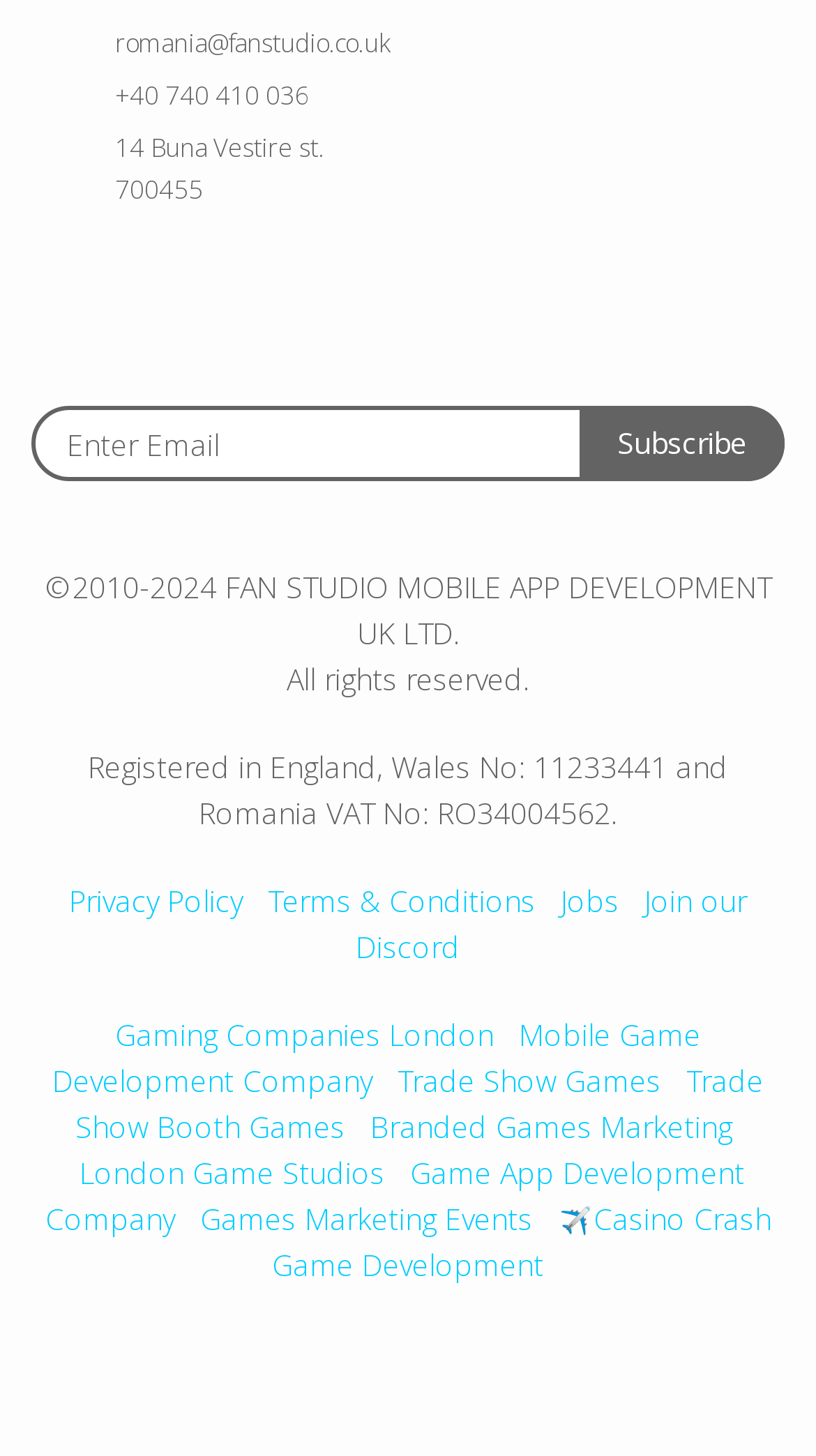Analyze the image and answer the question with as much detail as possible: 
What is the company's registered country?

The company's registered country can be found in the footer section of the webpage, where it is stated as 'Registered in England, Wales No: 11233441'.